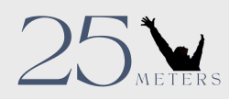What is the theme conveyed by the person's silhouette?
Provide a well-explained and detailed answer to the question.

The caption explains that the silhouette of a person with arms raised high embodies a sense of triumph and celebration, which aligns with the motivational narrative of the associated content.